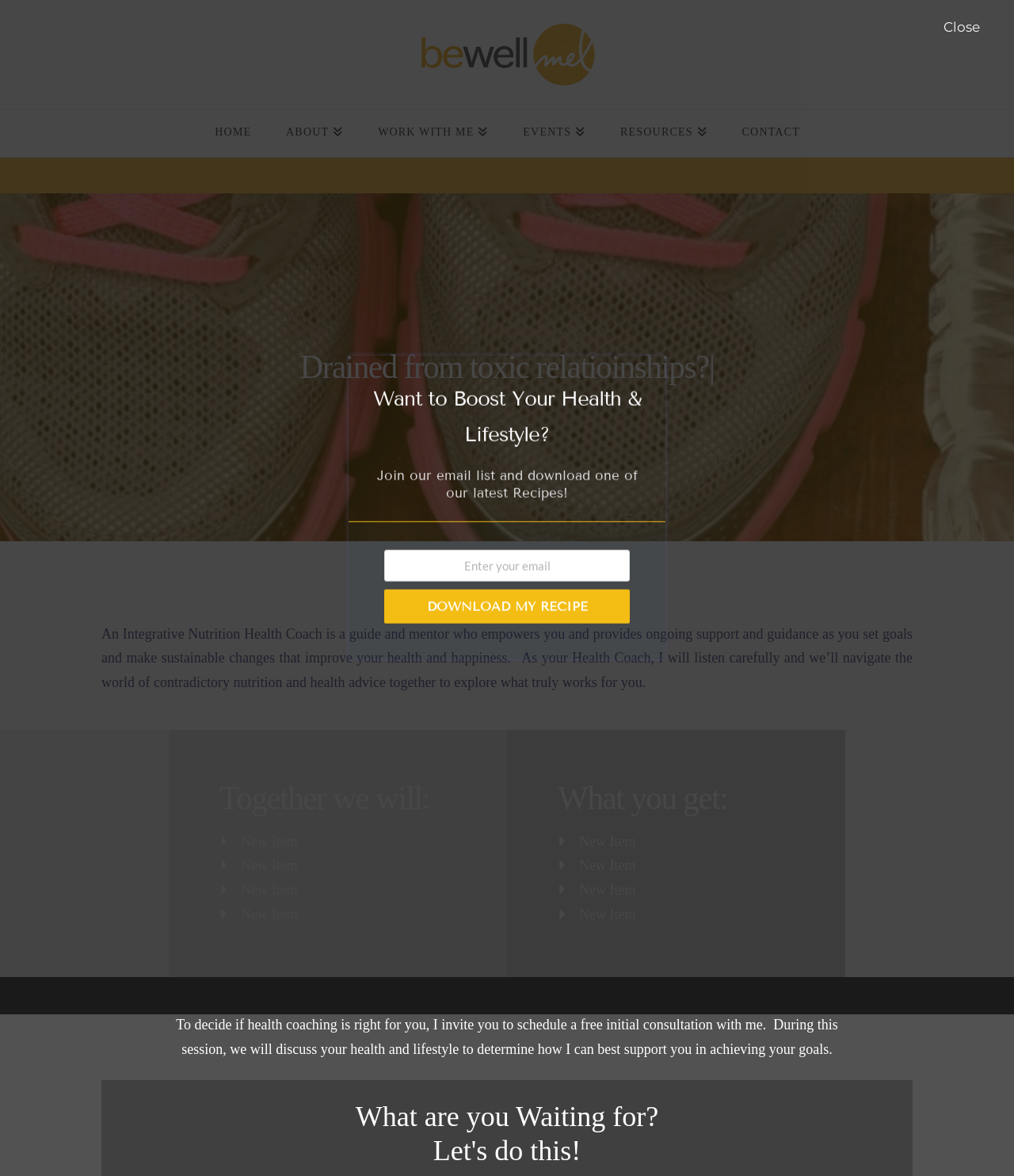How many sections are there in the 'Together we will:' list?
Analyze the image and provide a thorough answer to the question.

The webpage does not explicitly specify the number of sections in the 'Together we will:' list, but it appears to be a list of items that are not fully enumerated.